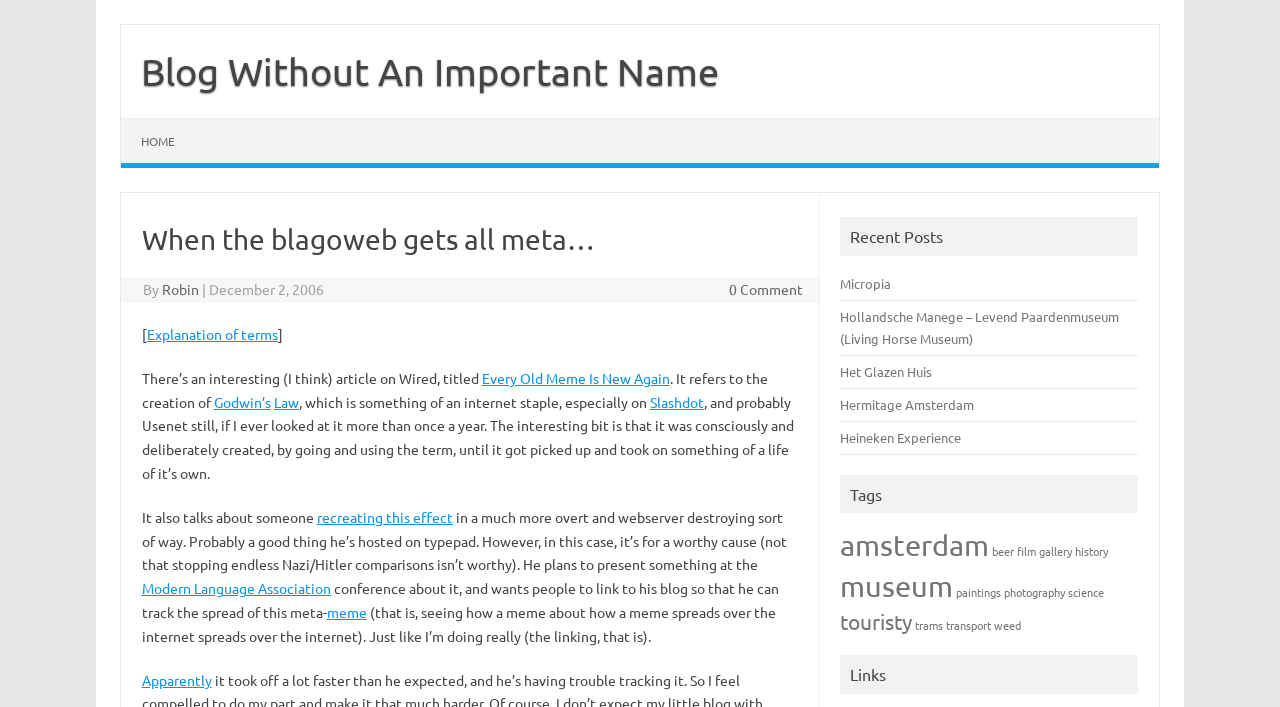Answer the question briefly using a single word or phrase: 
What is the category of the link 'Het Glazen Huis'?

museum